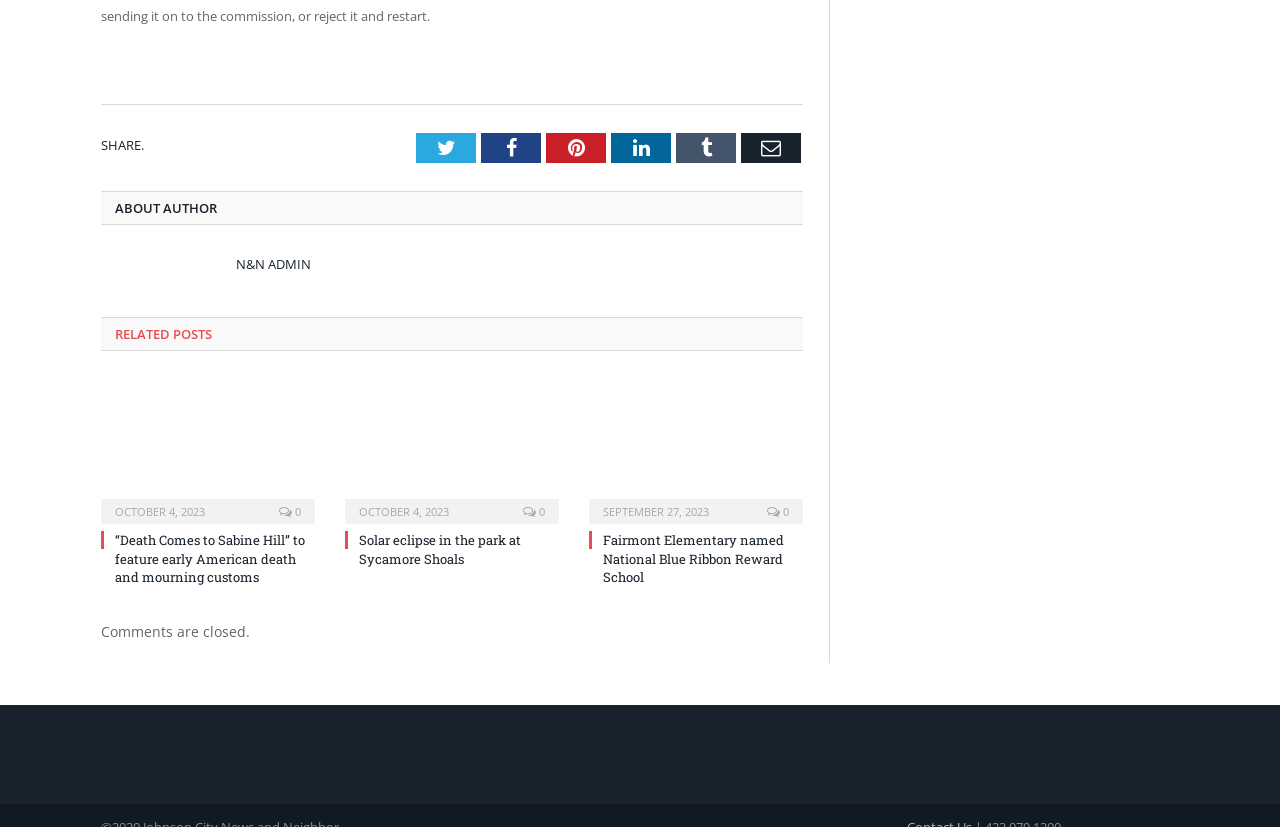Given the content of the image, can you provide a detailed answer to the question?
How many related posts are there?

I counted the number of article sections, which are located in the middle of the webpage, and found that there are three related posts.